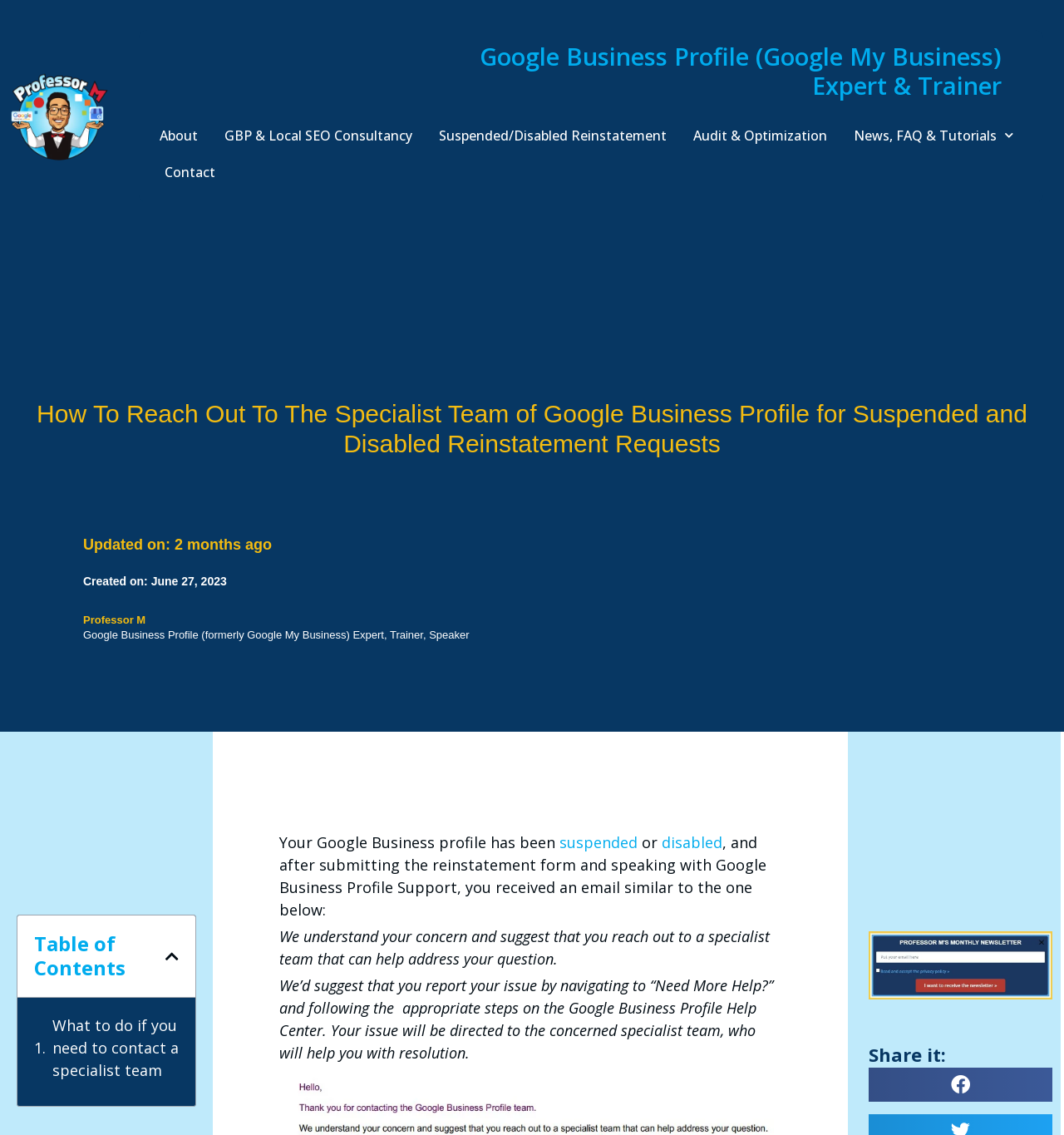Please answer the following question using a single word or phrase: 
What is the purpose of the 'Need More Help?' section on the Google Business Profile Help Center?

To direct issues to specialist teams